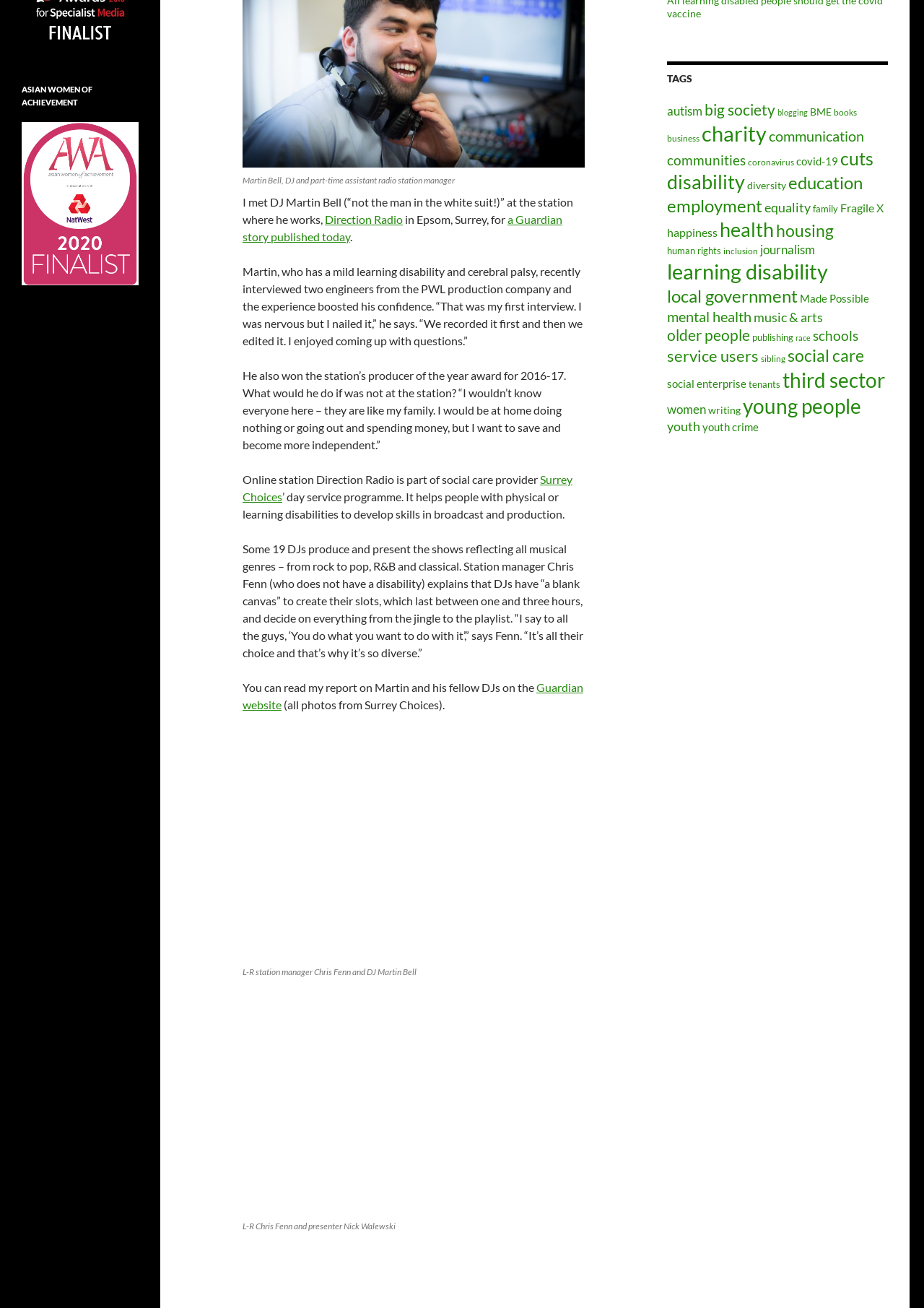Provide the bounding box coordinates for the UI element described in this sentence: "Php force download mp3 file". The coordinates should be four float values between 0 and 1, i.e., [left, top, right, bottom].

None